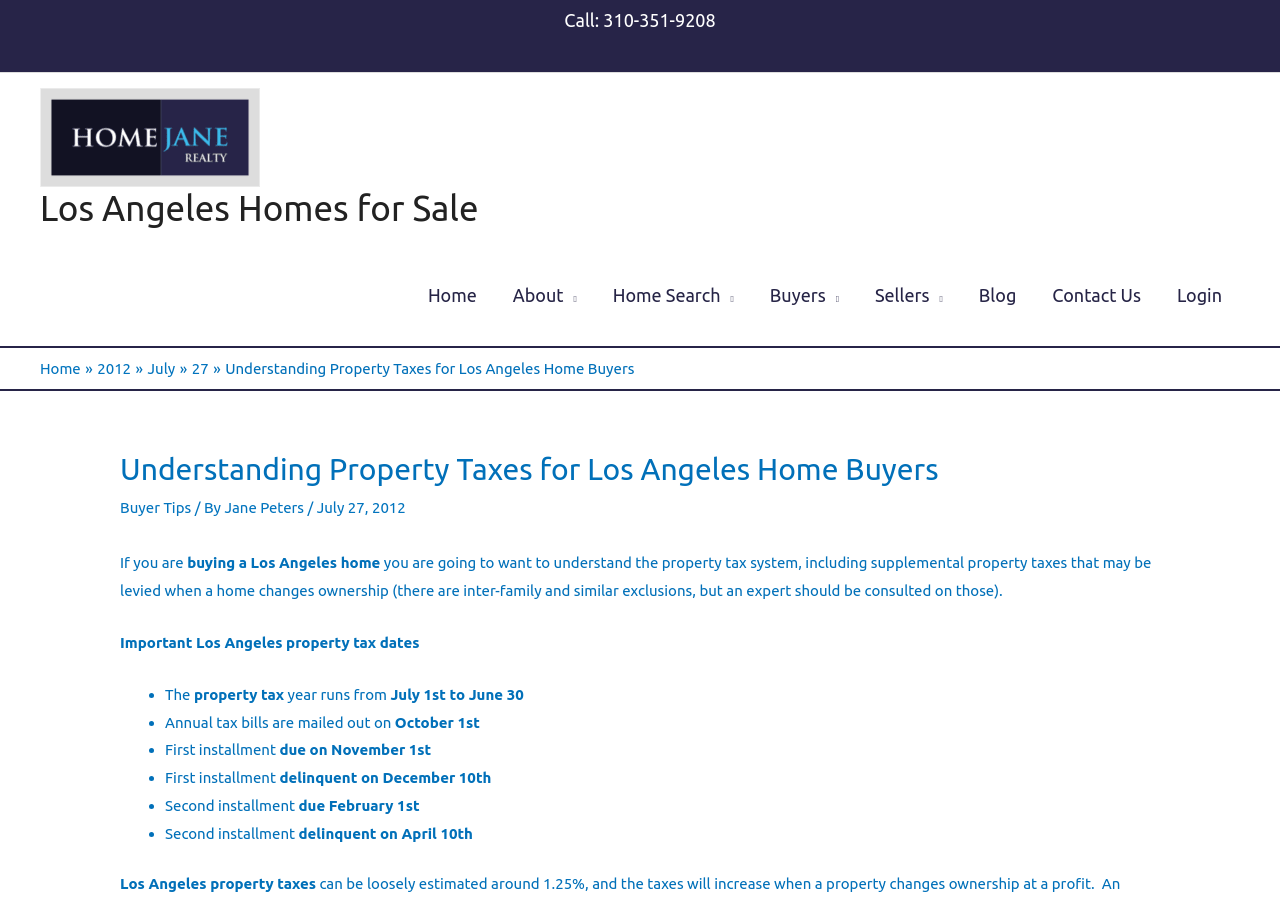Use a single word or phrase to answer the question: 
What is the title of the current article?

Understanding Property Taxes for Los Angeles Home Buyers